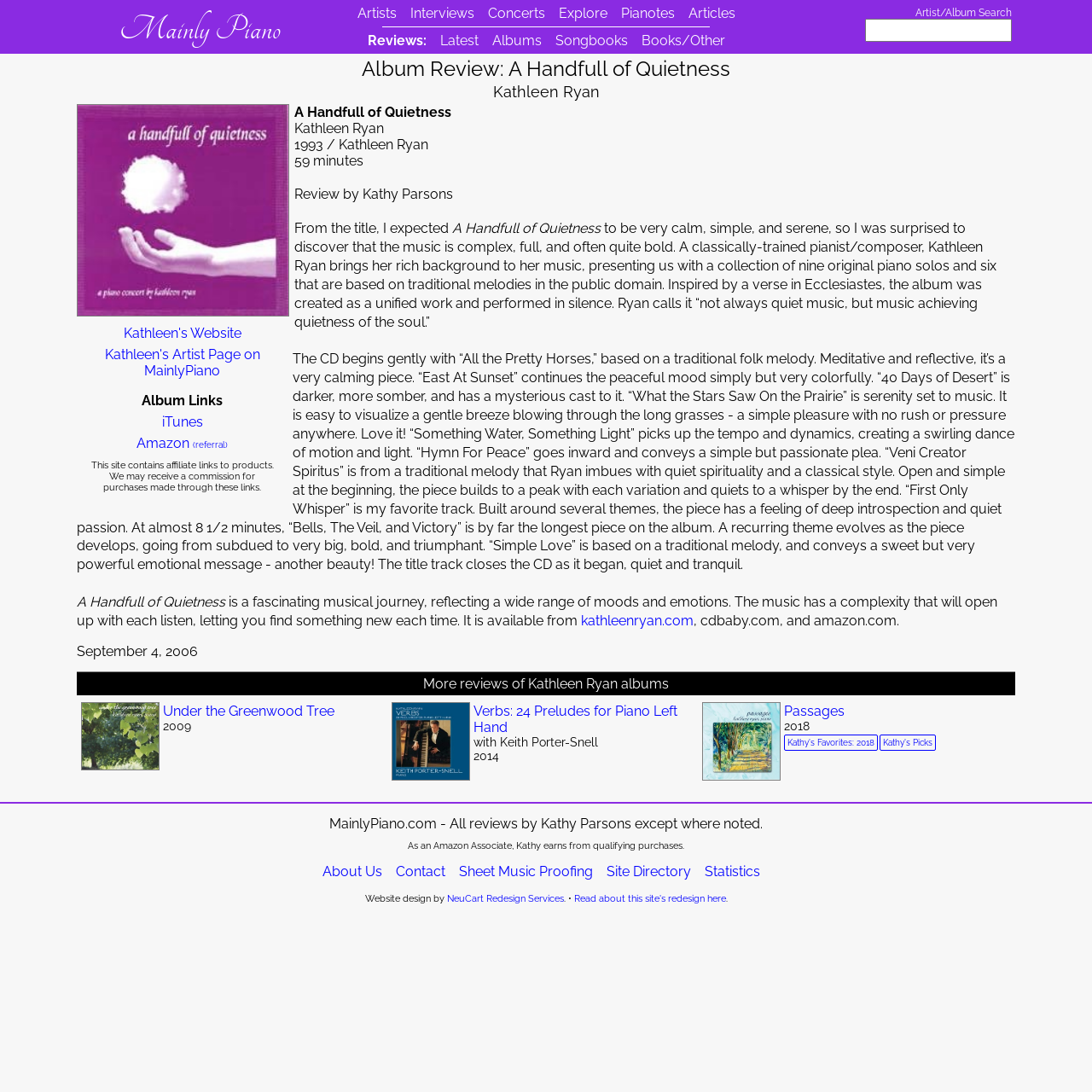Can you provide the bounding box coordinates for the element that should be clicked to implement the instruction: "Call the phone number"?

None